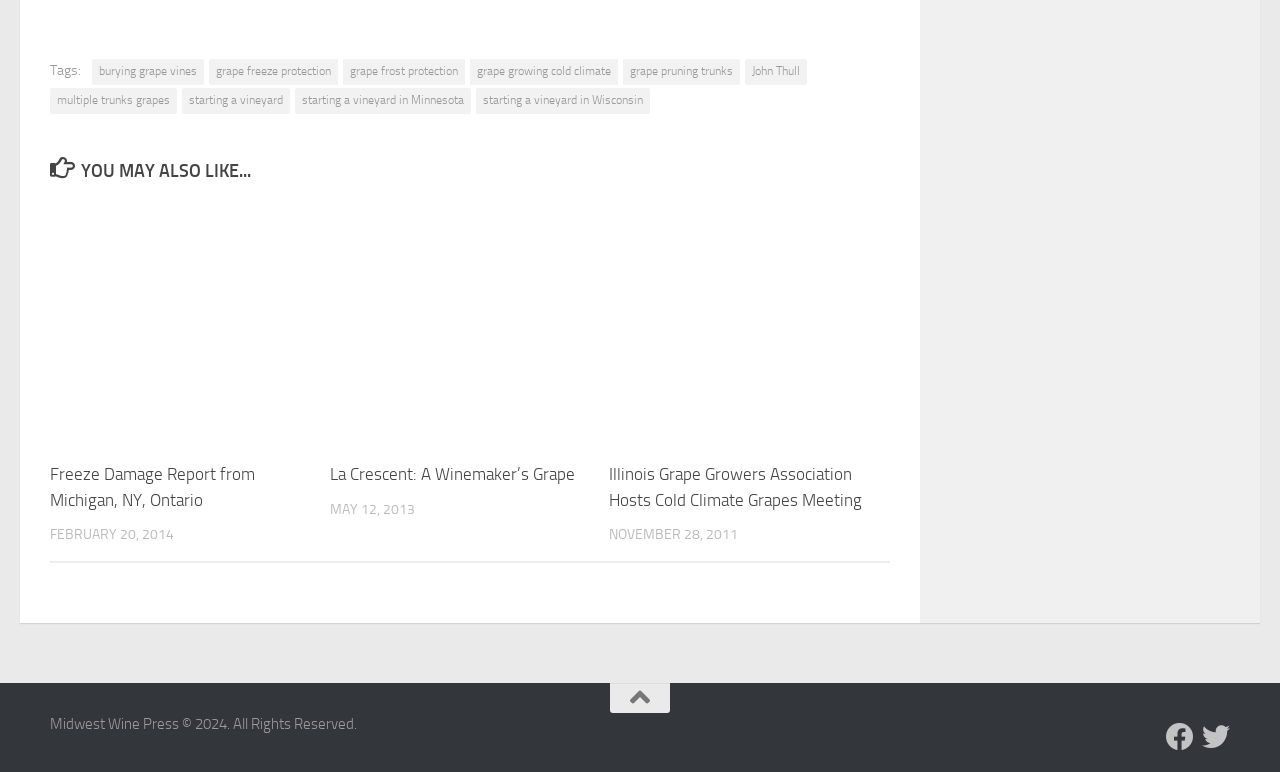How many articles are on this webpage?
Answer with a single word or short phrase according to what you see in the image.

3